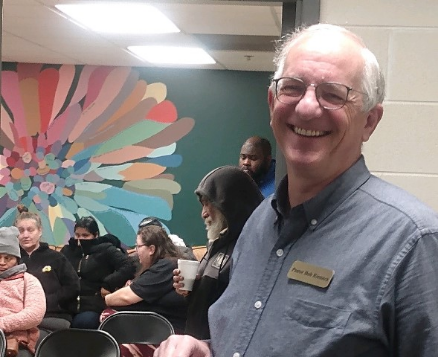Elaborate on the contents of the image in great detail.

The image captures a warm and welcoming scene at the Eastern Avenue CRC Free Food Distribution event. In the foreground, a smiling man wearing a blue button-up shirt and glasses stands out; he appears friendly and engaged, giving off a sense of community spirit. He is wearing a name tag that adds to the personal touch of the interaction.

Behind him, a diverse group of individuals can be seen sitting in a waiting area. Some people are chatting while others appear to be lost in thought. Notably, a mural with vibrant, colorful floral designs adorns the wall in the background, contributing to the lively atmosphere of the space.

This setup reflects a caring environment where families in need gather for support, emphasizing the program's dedication to assisting very low-income households with essential groceries. The combination of the friendly demeanor of the man and the cheerful decor underscores the mission of the food distribution ministry.